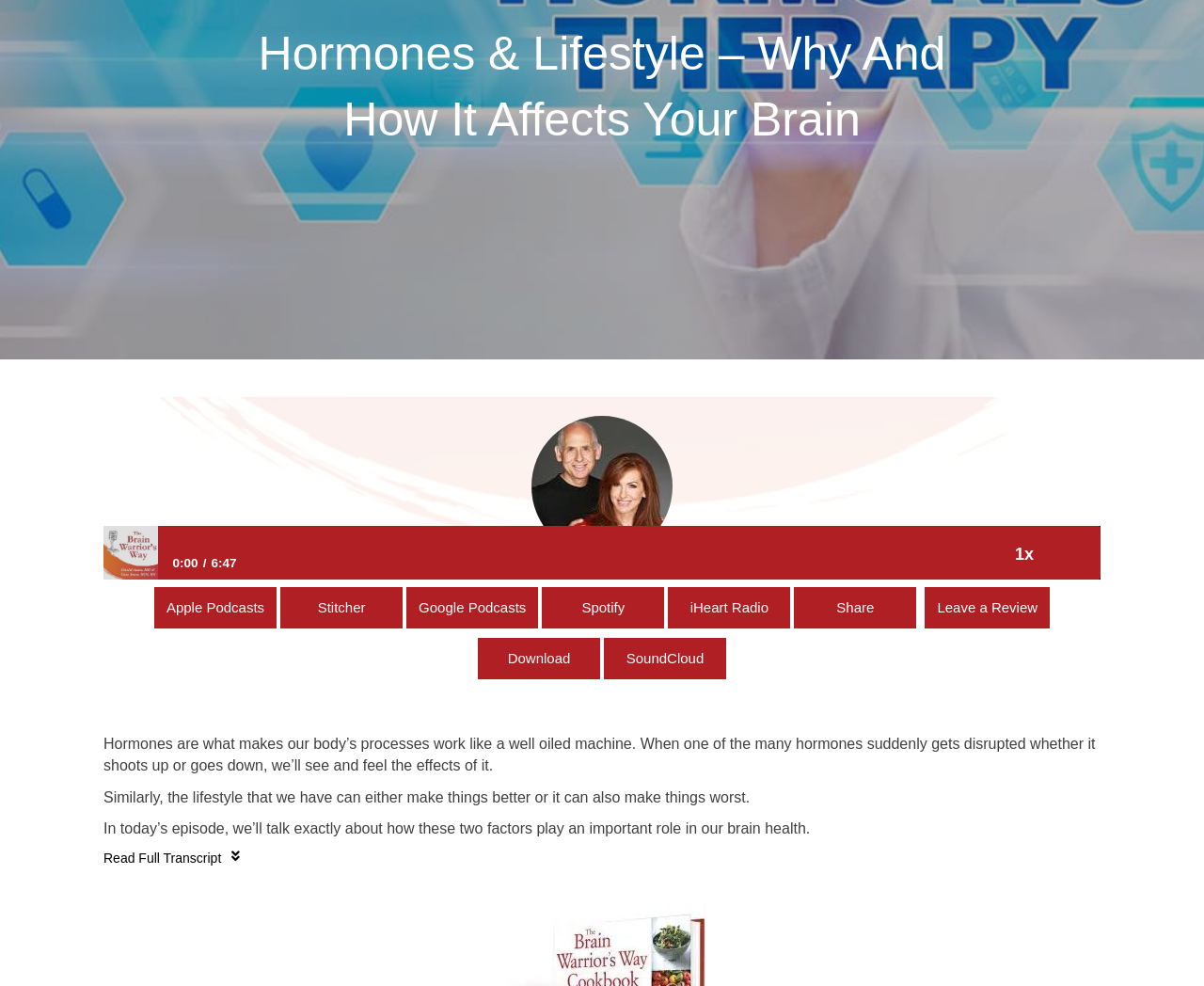Find the bounding box coordinates for the HTML element described as: "Leave a Review". The coordinates should consist of four float values between 0 and 1, i.e., [left, top, right, bottom].

[0.768, 0.596, 0.872, 0.638]